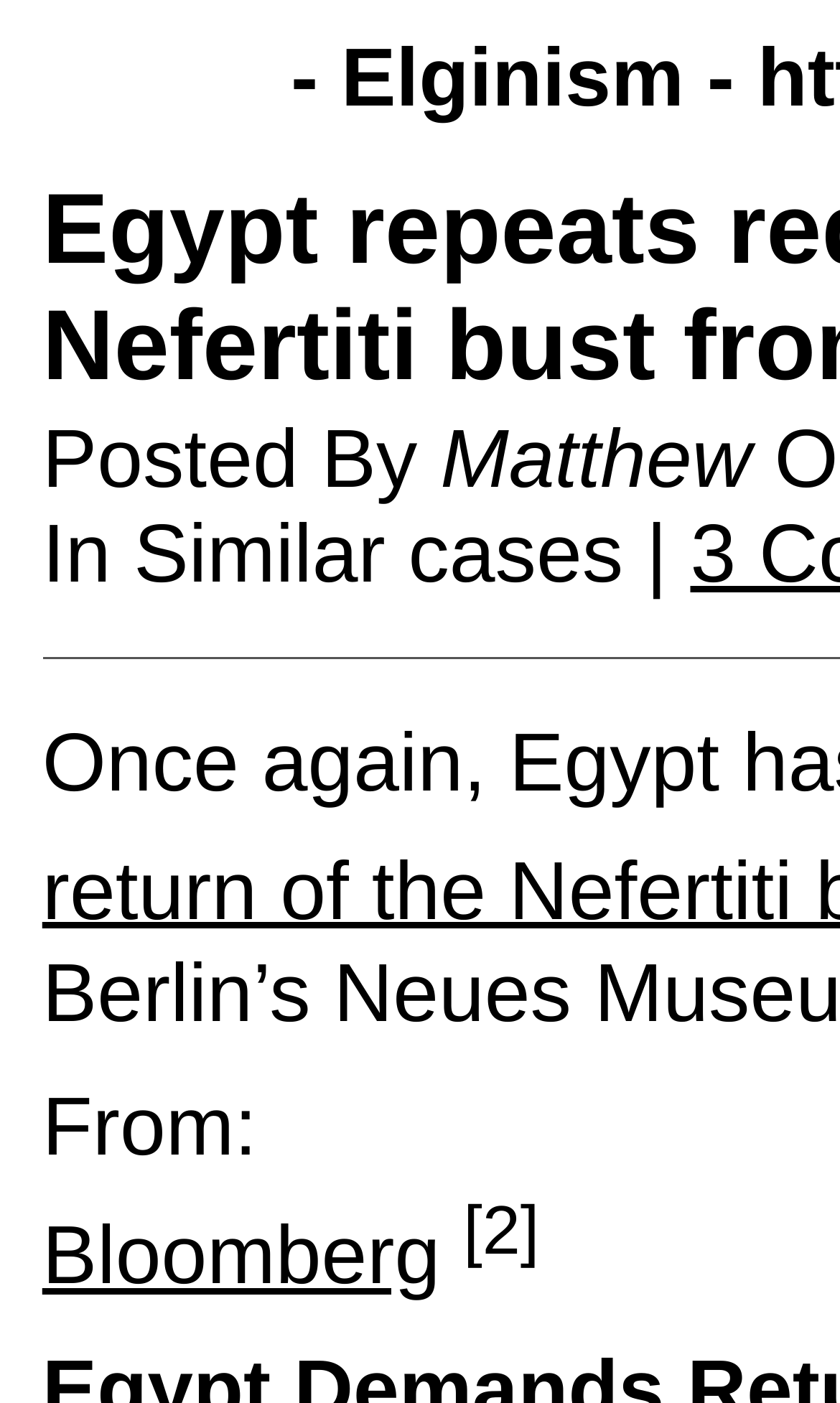Find the UI element described as: "Bloomberg" and predict its bounding box coordinates. Ensure the coordinates are four float numbers between 0 and 1, [left, top, right, bottom].

[0.05, 0.863, 0.524, 0.929]